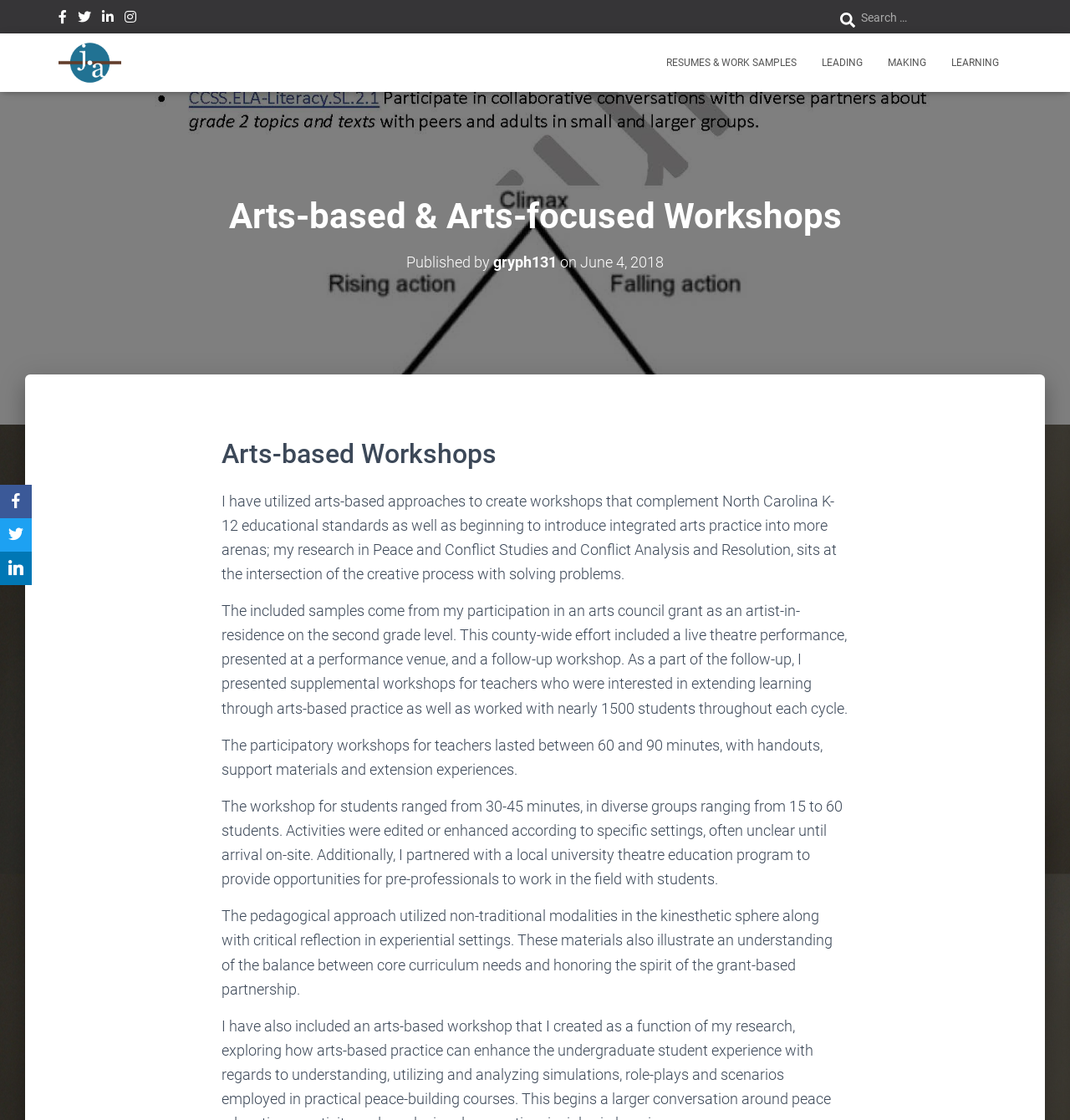Find the bounding box coordinates of the clickable area that will achieve the following instruction: "Check RESUMES & WORK SAMPLES".

[0.611, 0.037, 0.756, 0.075]